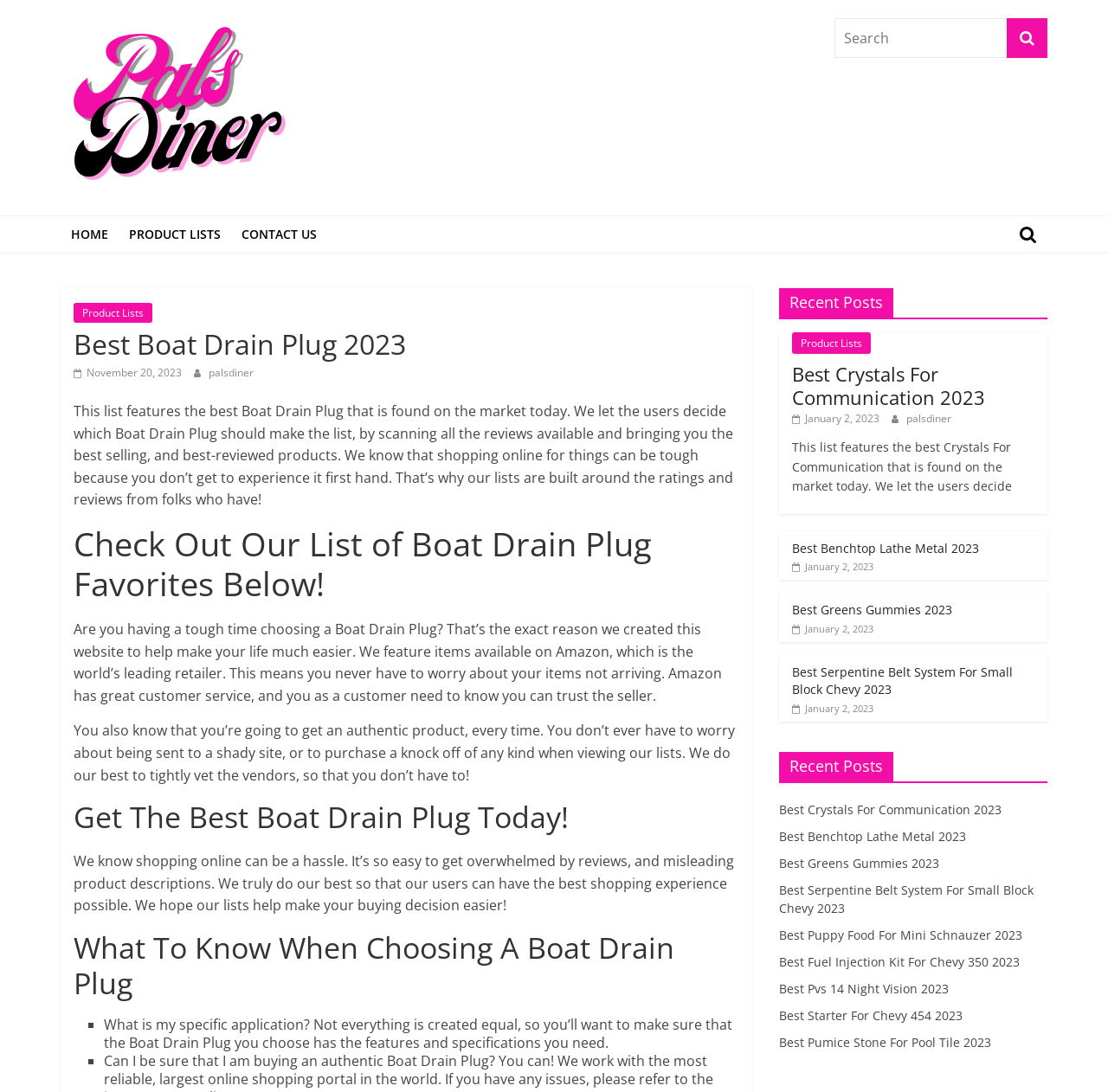Please find the bounding box coordinates of the clickable region needed to complete the following instruction: "Go to the home page". The bounding box coordinates must consist of four float numbers between 0 and 1, i.e., [left, top, right, bottom].

[0.055, 0.198, 0.107, 0.232]